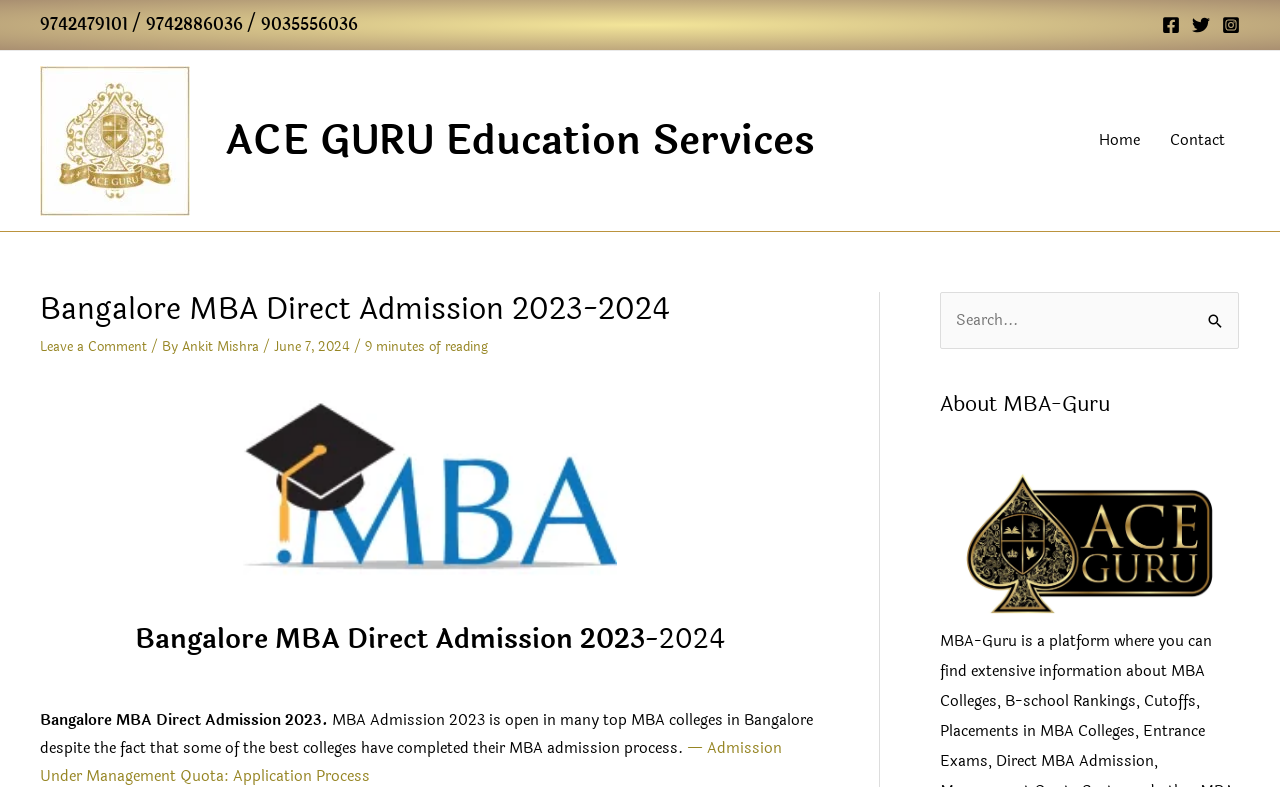Describe in detail what you see on the webpage.

The webpage is about Bangalore MBA Direct Admission 2023-2024 Session. At the top, there are three social media links, Facebook, Twitter, and Instagram, each accompanied by an image, aligned horizontally and positioned near the top right corner of the page. Below these links, there is a heading "ACE GURU Education Services" and a link "Ace Guru Education Services" with an image.

On the left side of the page, there is a navigation menu with two links, "Home" and "Contact". Below the navigation menu, there is a header section with a heading "Bangalore MBA Direct Admission 2023-2024" and some metadata, including the author's name "Ankit Mishra", the date "June 7, 2024", and the reading time "9 minutes of reading".

The main content of the page is divided into two columns. The left column contains a figure with an image related to Bangalore MBA Direct Admission 2022. Below the image, there are several paragraphs of text, including a brief introduction to Bangalore MBA Direct Admission 2023-2024, stating that MBA Admission 2023 is open in many top MBA colleges in Bangalore.

On the right side of the page, there are two complementary sections. The top section contains a search box with a label "Search for:" and a search button. The bottom section has a heading "About MBA-Guru" and an image of Ace Guru Education Services.